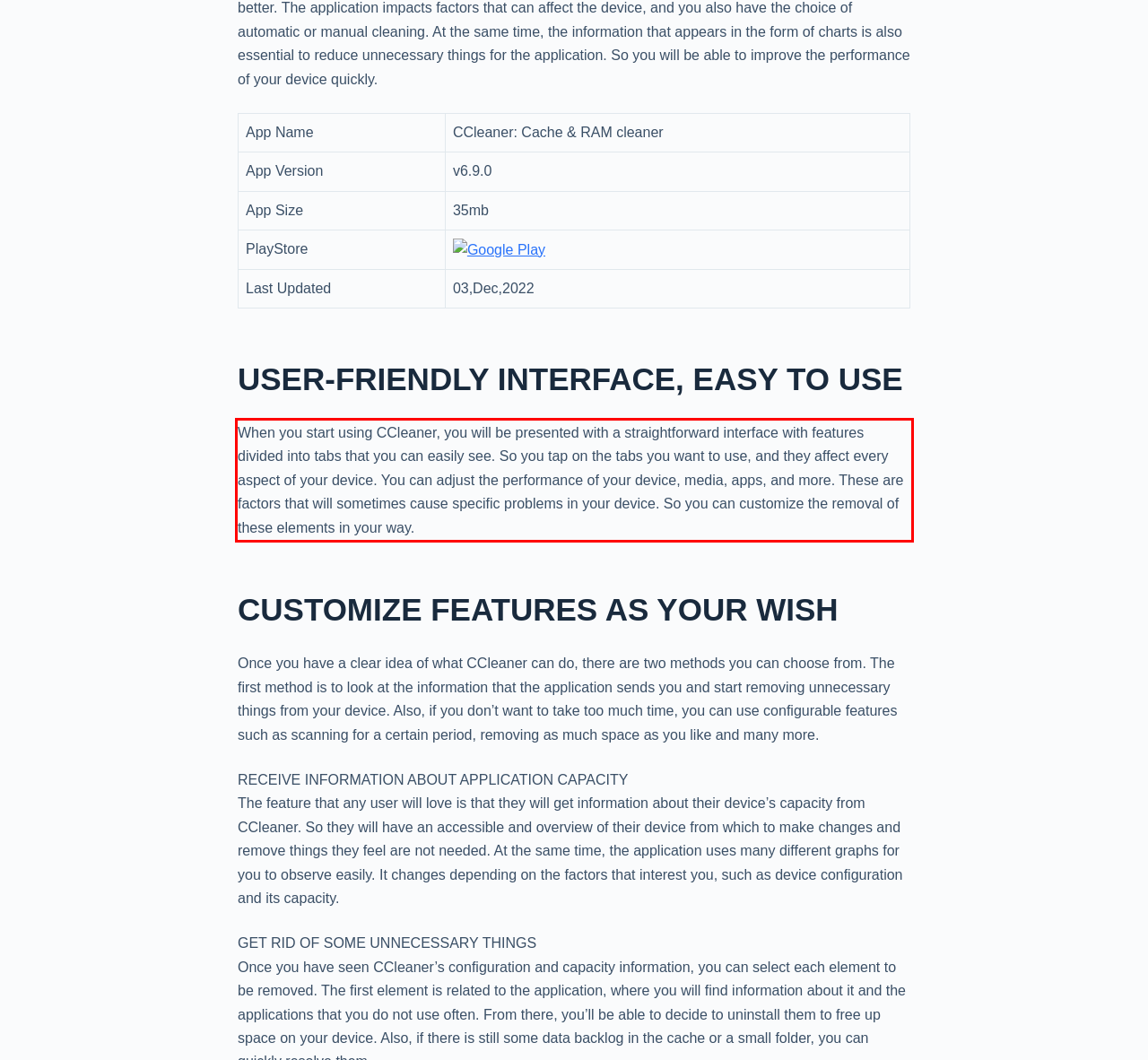Please extract the text content from the UI element enclosed by the red rectangle in the screenshot.

When you start using CCleaner, you will be presented with a straightforward interface with features divided into tabs that you can easily see. So you tap on the tabs you want to use, and they affect every aspect of your device. You can adjust the performance of your device, media, apps, and more. These are factors that will sometimes cause specific problems in your device. So you can customize the removal of these elements in your way.